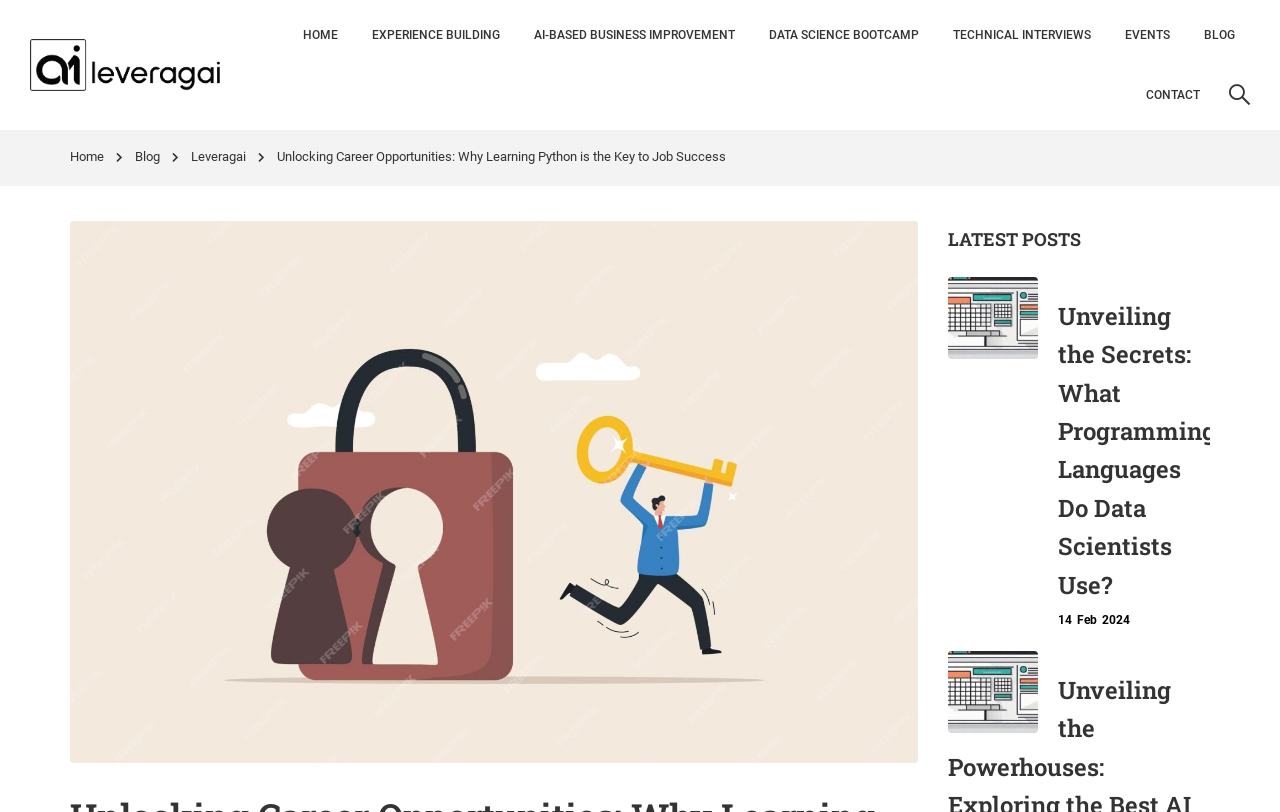Identify the bounding box coordinates for the element that needs to be clicked to fulfill this instruction: "visit blog". Provide the coordinates in the format of four float numbers between 0 and 1: [left, top, right, bottom].

[0.929, 0.006, 0.977, 0.08]